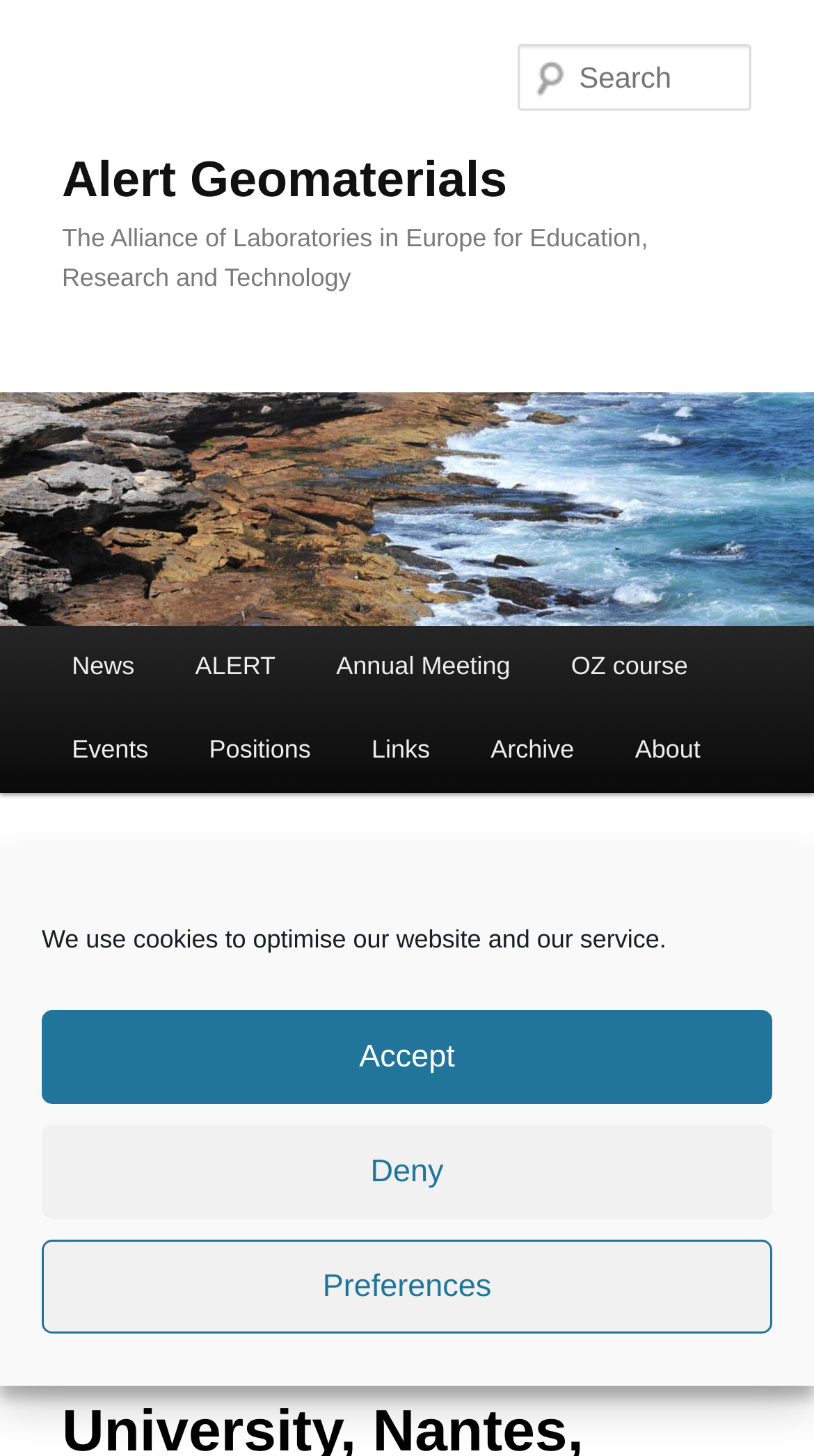Provide a brief response in the form of a single word or phrase:
What is the main topic of this webpage?

Post-doctoral position